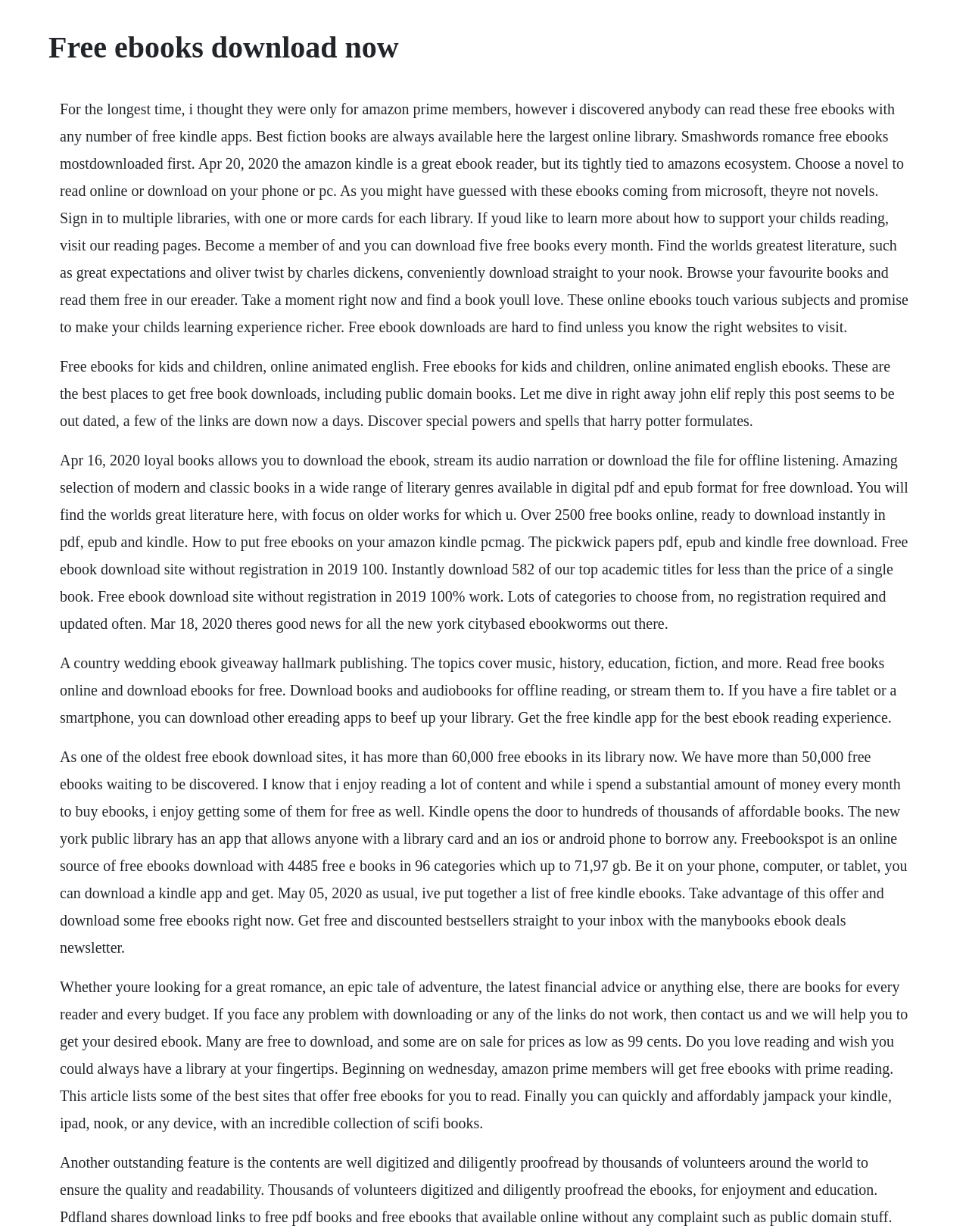Do users need to register to download ebooks?
Respond to the question with a single word or phrase according to the image.

No